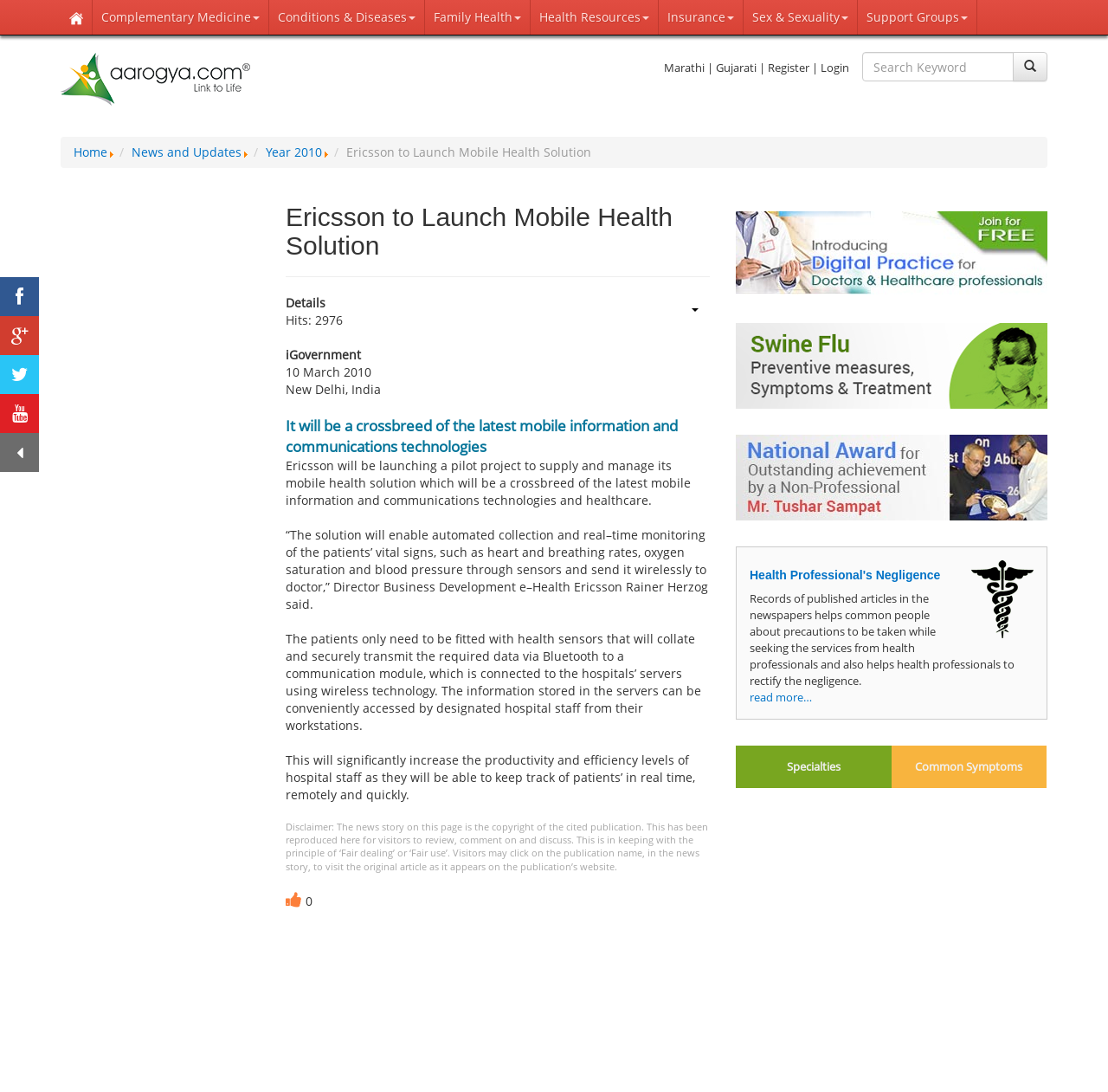How many links are there in the top navigation bar?
Using the image as a reference, give an elaborate response to the question.

The top navigation bar contains links to 'Home', 'Complementary Medicine', 'Conditions & Diseases', 'Family Health', 'Health Resources', 'Insurance', 'Sex & Sexuality', and 'Support Groups', making a total of 8 links.